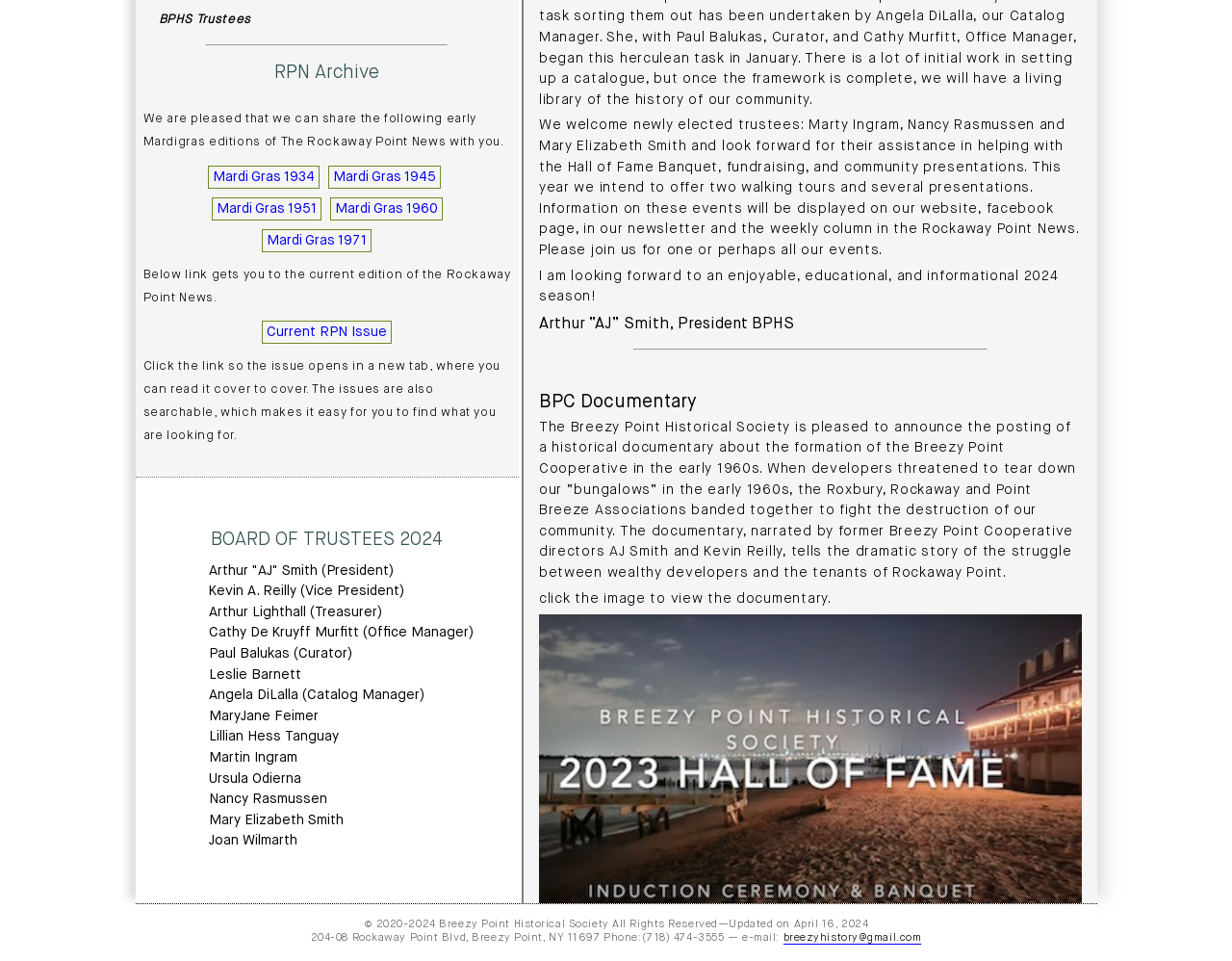Determine the bounding box coordinates (top-left x, top-left y, bottom-right x, bottom-right y) of the UI element described in the following text: breezyhistory@gmail.com

[0.636, 0.97, 0.748, 0.983]